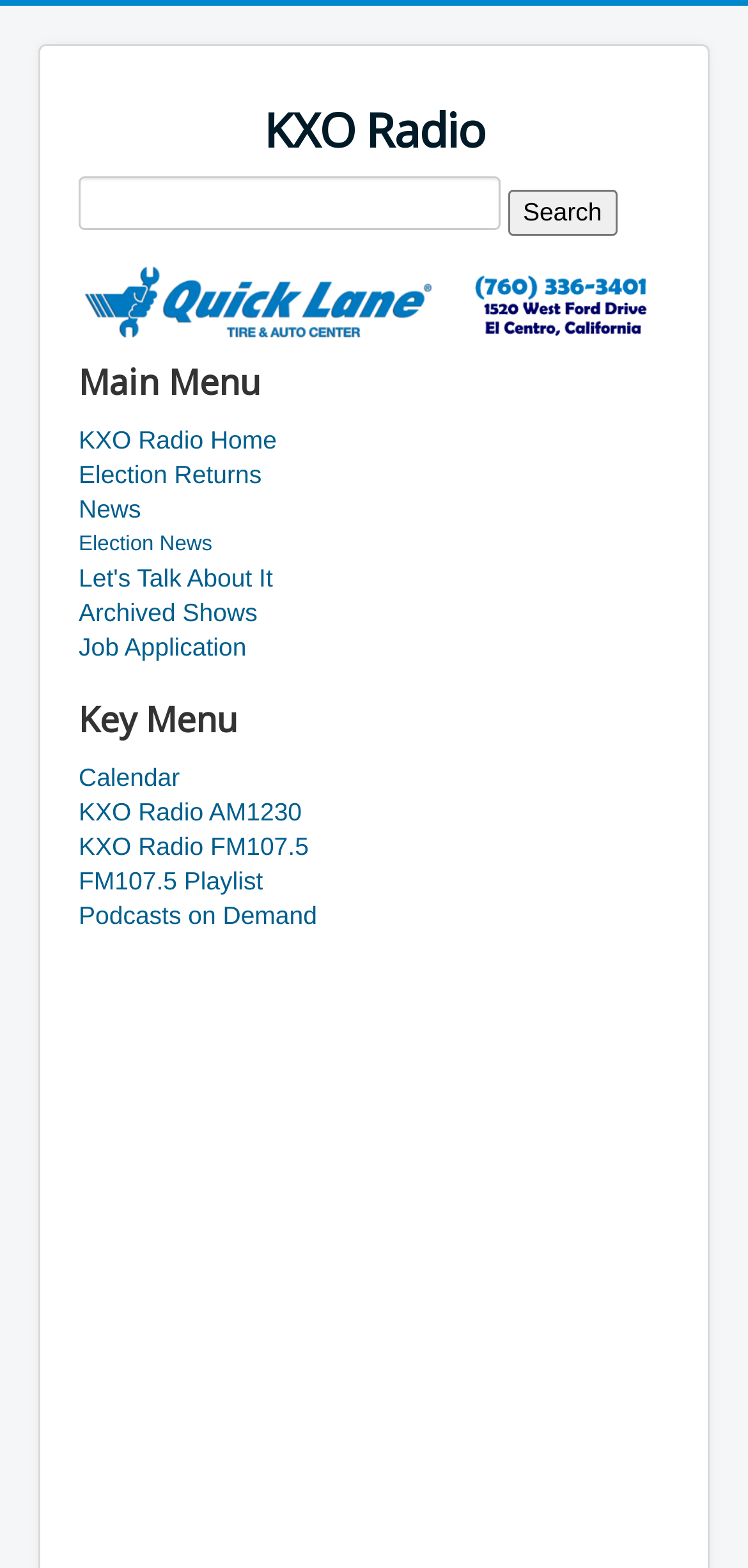Given the element description KXO Radio FM107.5, identify the bounding box coordinates for the UI element on the webpage screenshot. The format should be (top-left x, top-left y, bottom-right x, bottom-right y), with values between 0 and 1.

[0.105, 0.529, 0.895, 0.551]